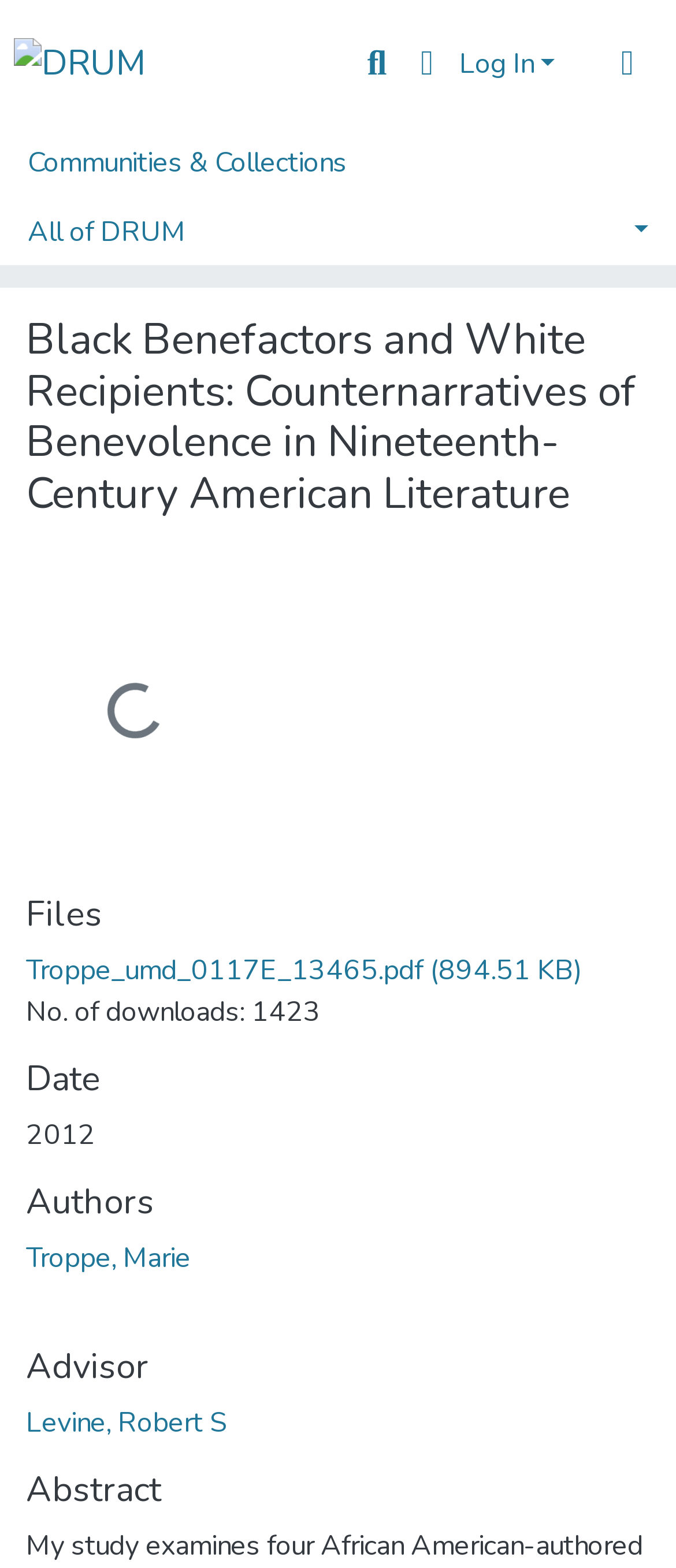Provide the bounding box coordinates of the HTML element described by the text: "Troppe, Marie". The coordinates should be in the format [left, top, right, bottom] with values between 0 and 1.

[0.038, 0.79, 0.282, 0.814]